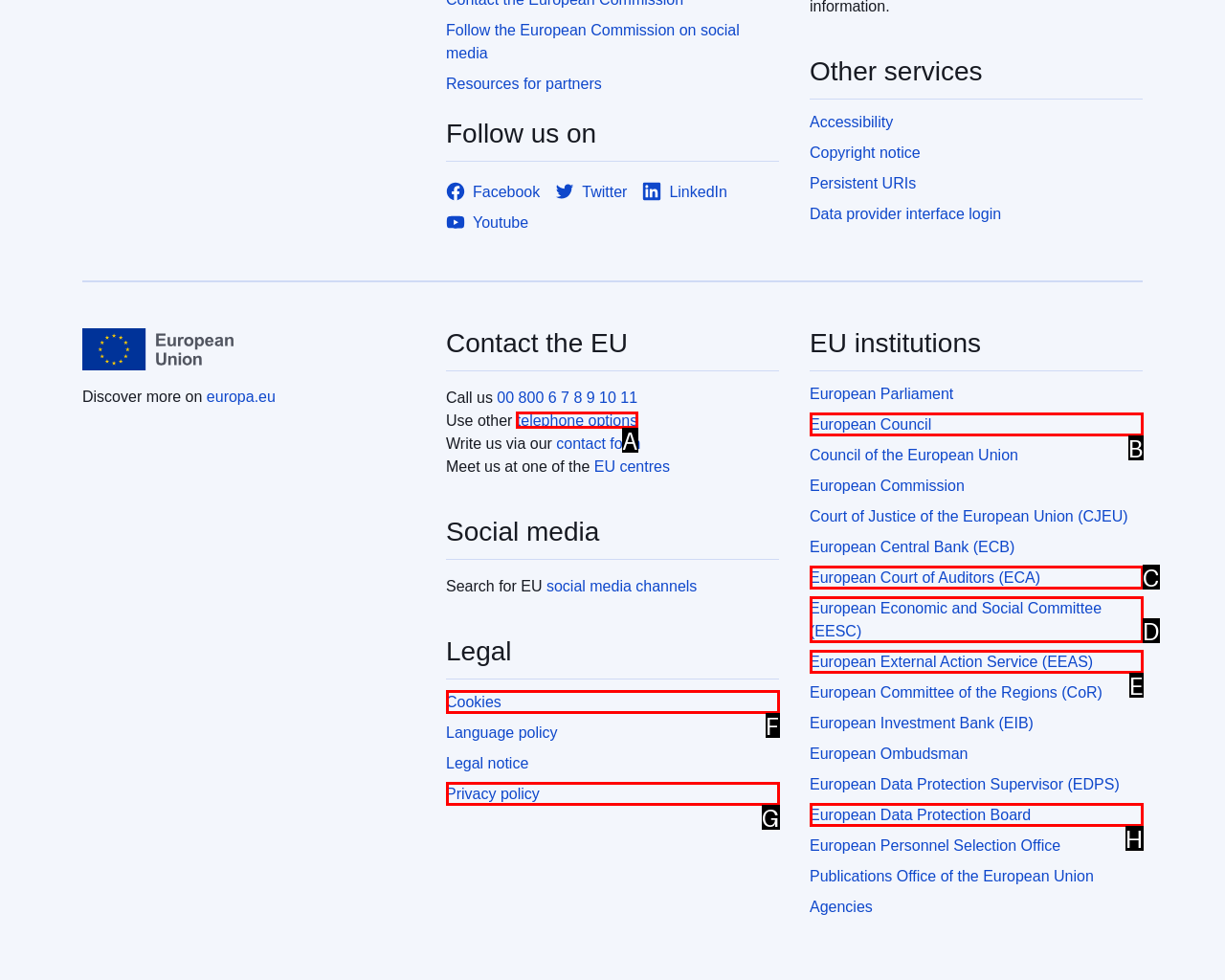Tell me which one HTML element best matches the description: European Court of Auditors (ECA)
Answer with the option's letter from the given choices directly.

C